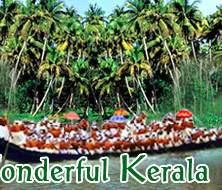What is the purpose of the text overlay?
Using the image as a reference, give a one-word or short phrase answer.

To emphasize the beauty